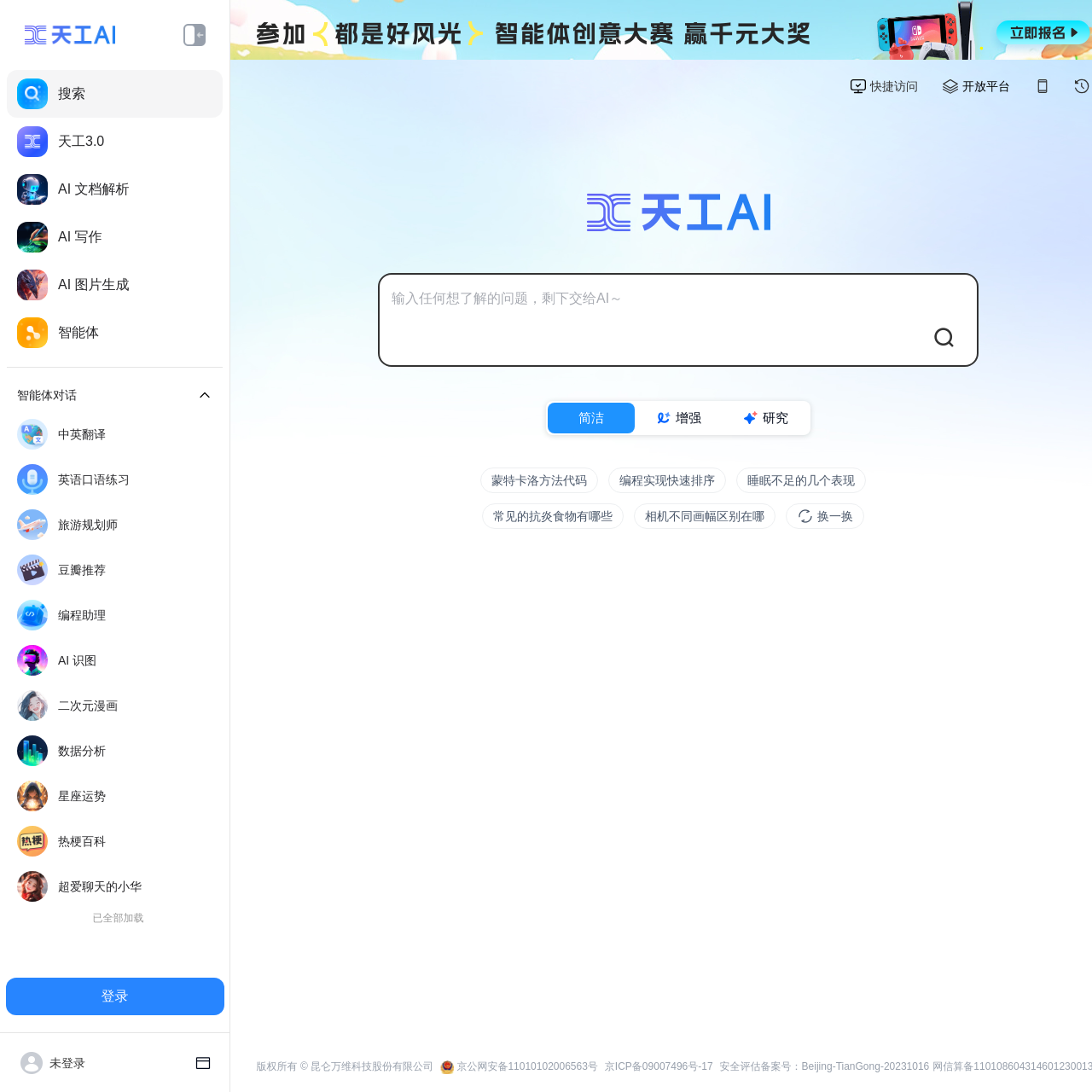Given the element description: "登录", predict the bounding box coordinates of this UI element. The coordinates must be four float numbers between 0 and 1, given as [left, top, right, bottom].

[0.005, 0.895, 0.205, 0.93]